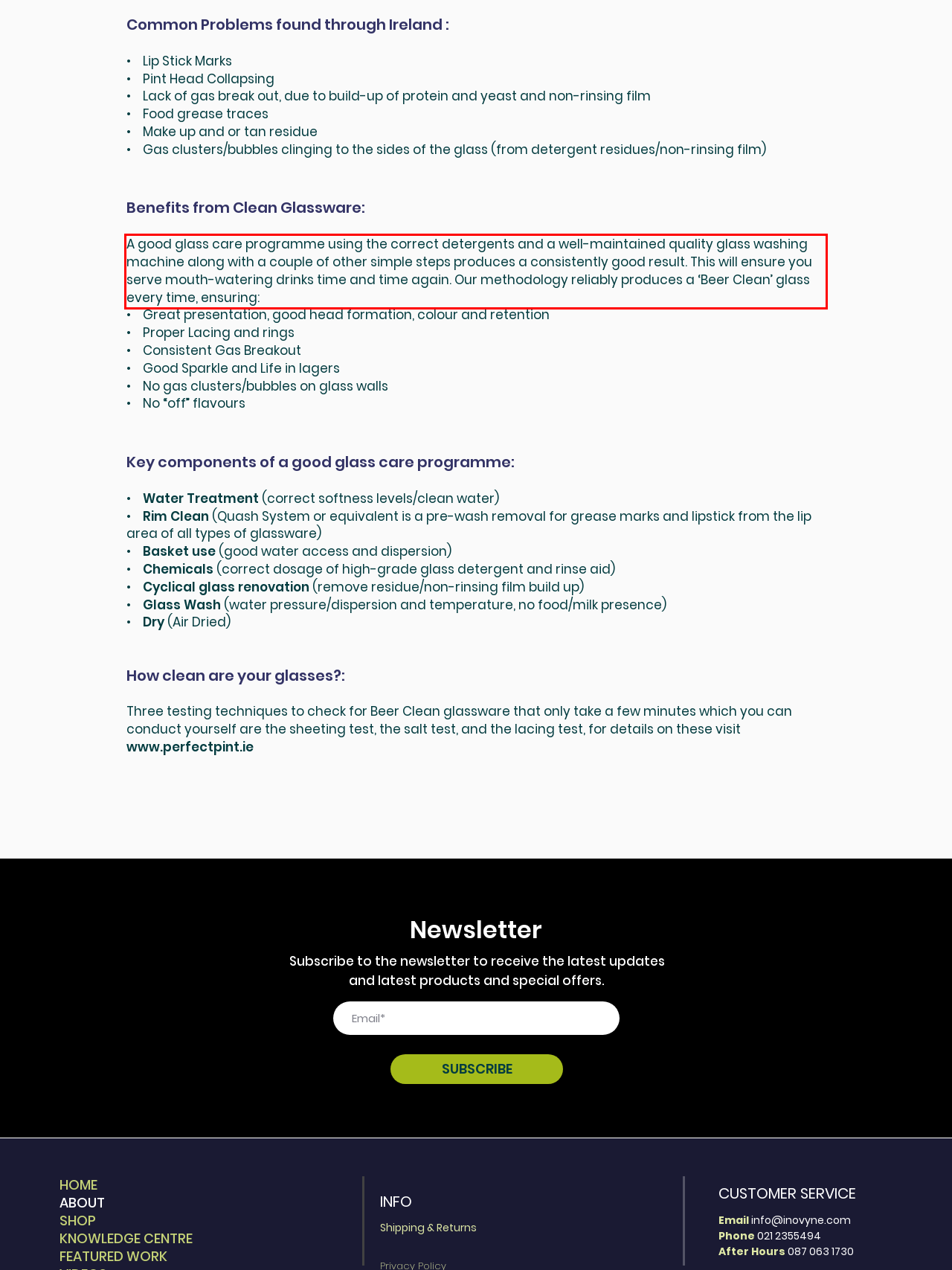Identify the text within the red bounding box on the webpage screenshot and generate the extracted text content.

A good glass care programme using the correct detergents and a well-maintained quality glass washing machine along with a couple of other simple steps produces a consistently good result. This will ensure you serve mouth-watering drinks time and time again. Our methodology reliably produces a ‘Beer Clean’ glass every time, ensuring: